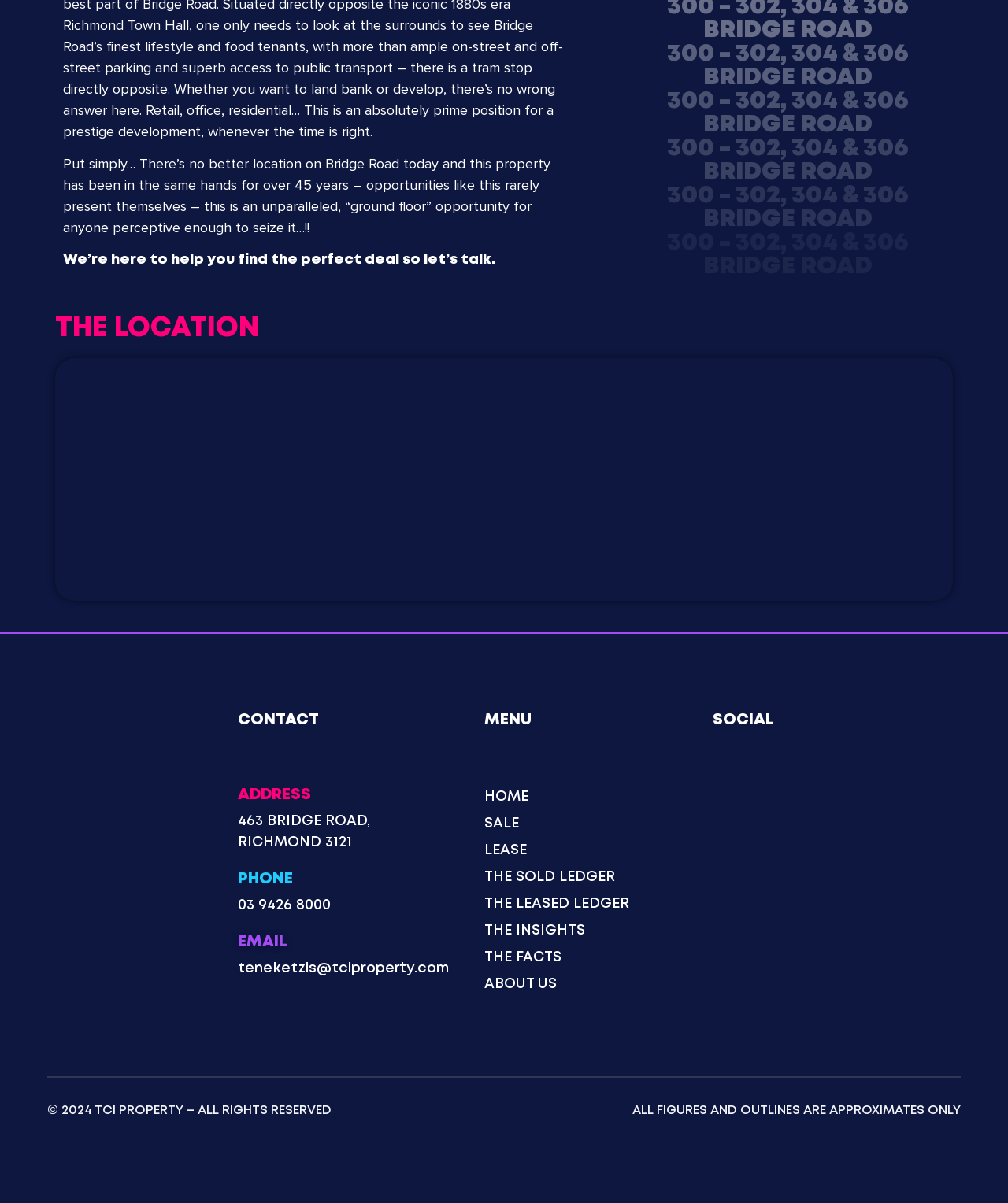Please determine the bounding box coordinates of the section I need to click to accomplish this instruction: "Click the 'EMAIL' link".

[0.236, 0.777, 0.285, 0.79]